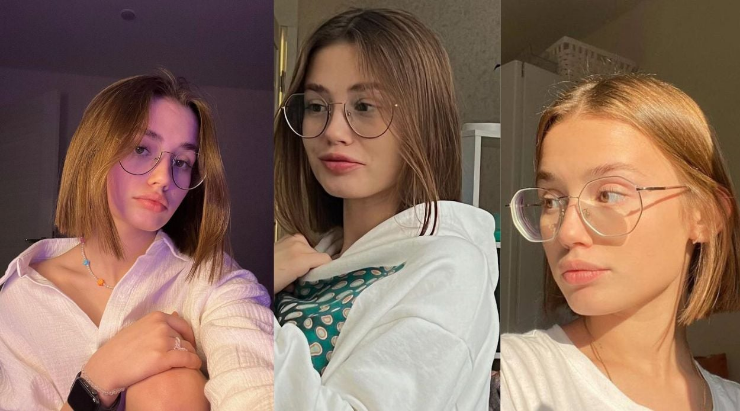What facial feature is accentuated in the final shot?
Using the picture, provide a one-word or short phrase answer.

Sharp jawline